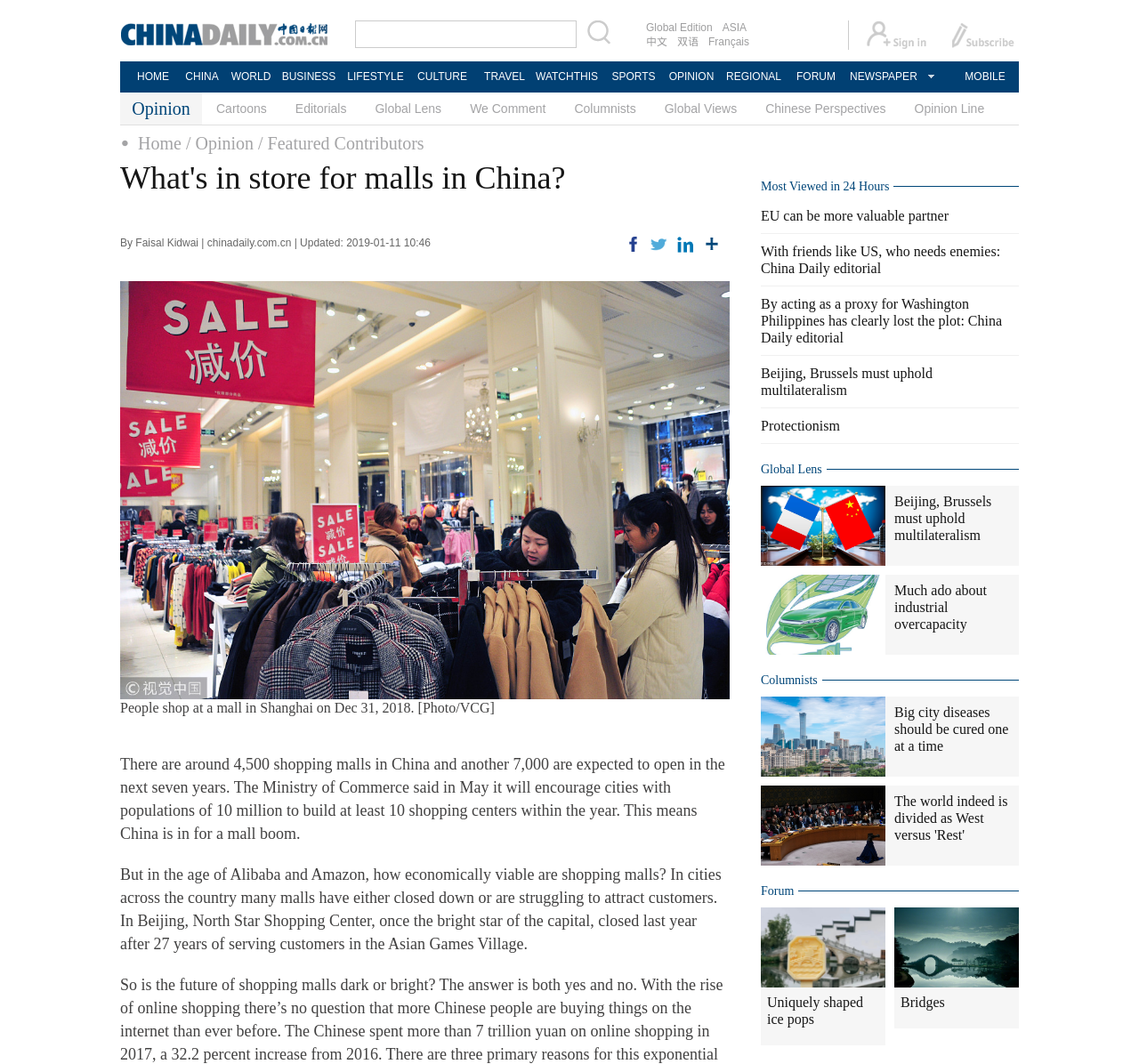What is the name of the shopping center that closed down in Beijing?
Using the image, provide a concise answer in one word or a short phrase.

North Star Shopping Center